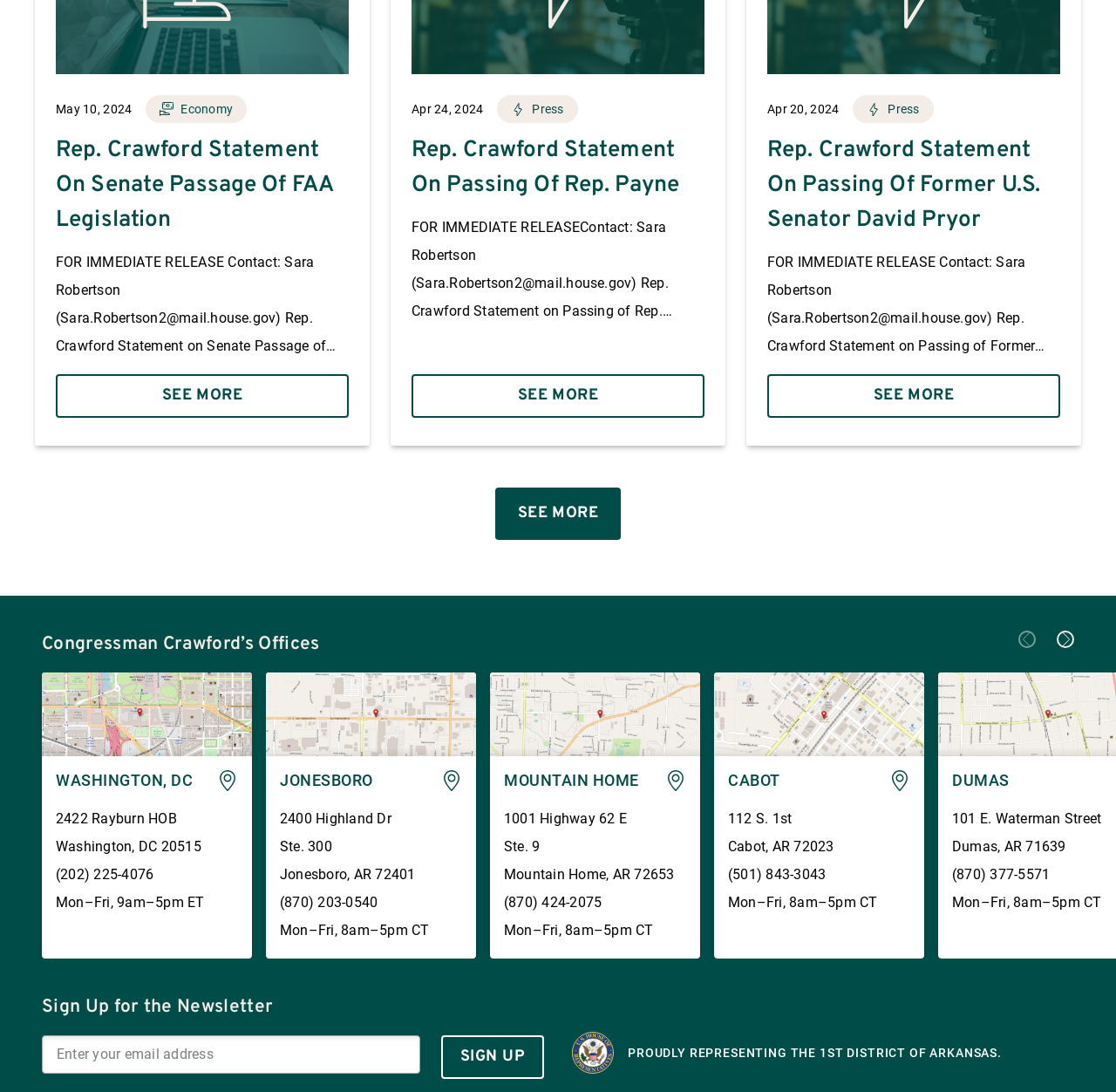Look at the image and answer the question in detail:
What district does Congressman Crawford represent?

I read the text at the bottom of the webpage, which states 'PROUDLY REPRESENTING THE 1ST DISTRICT OF ARKANSAS.'